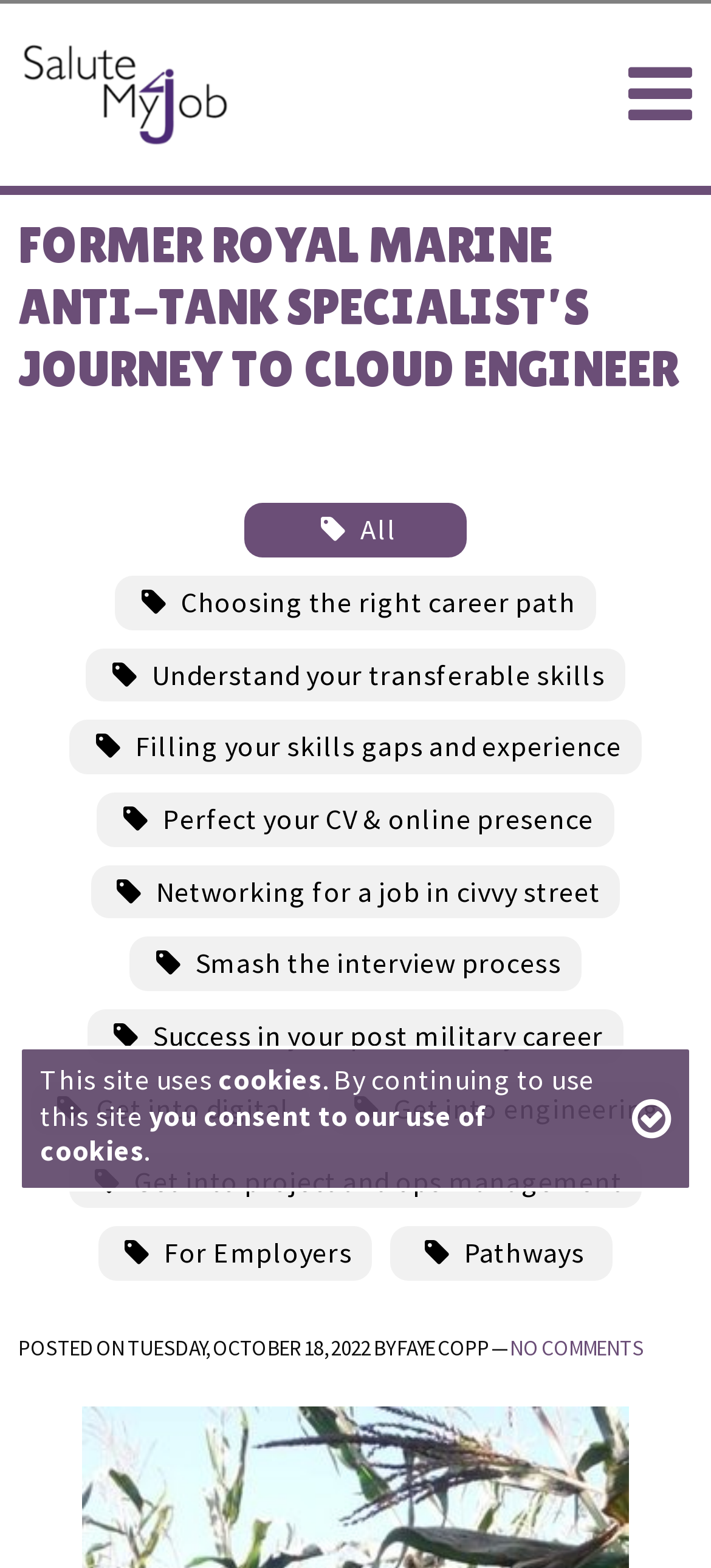Please reply to the following question using a single word or phrase: 
What is the date of the article?

TUESDAY, OCTOBER 18, 2022